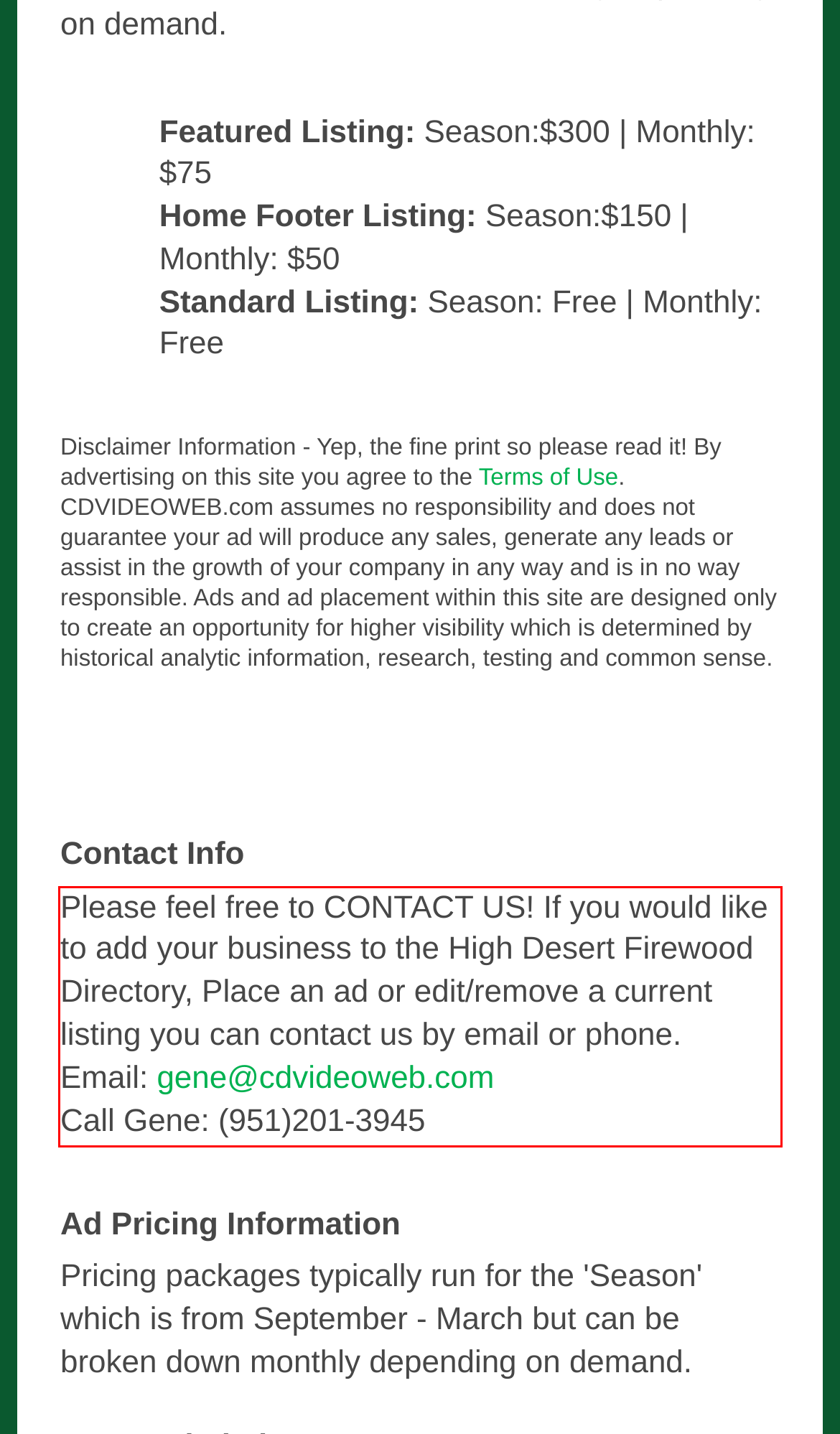Analyze the screenshot of the webpage and extract the text from the UI element that is inside the red bounding box.

Please feel free to CONTACT US! If you would like to add your business to the High Desert Firewood Directory, Place an ad or edit/remove a current listing you can contact us by email or phone. Email: gene@cdvideoweb.com Call Gene: (951)201-3945